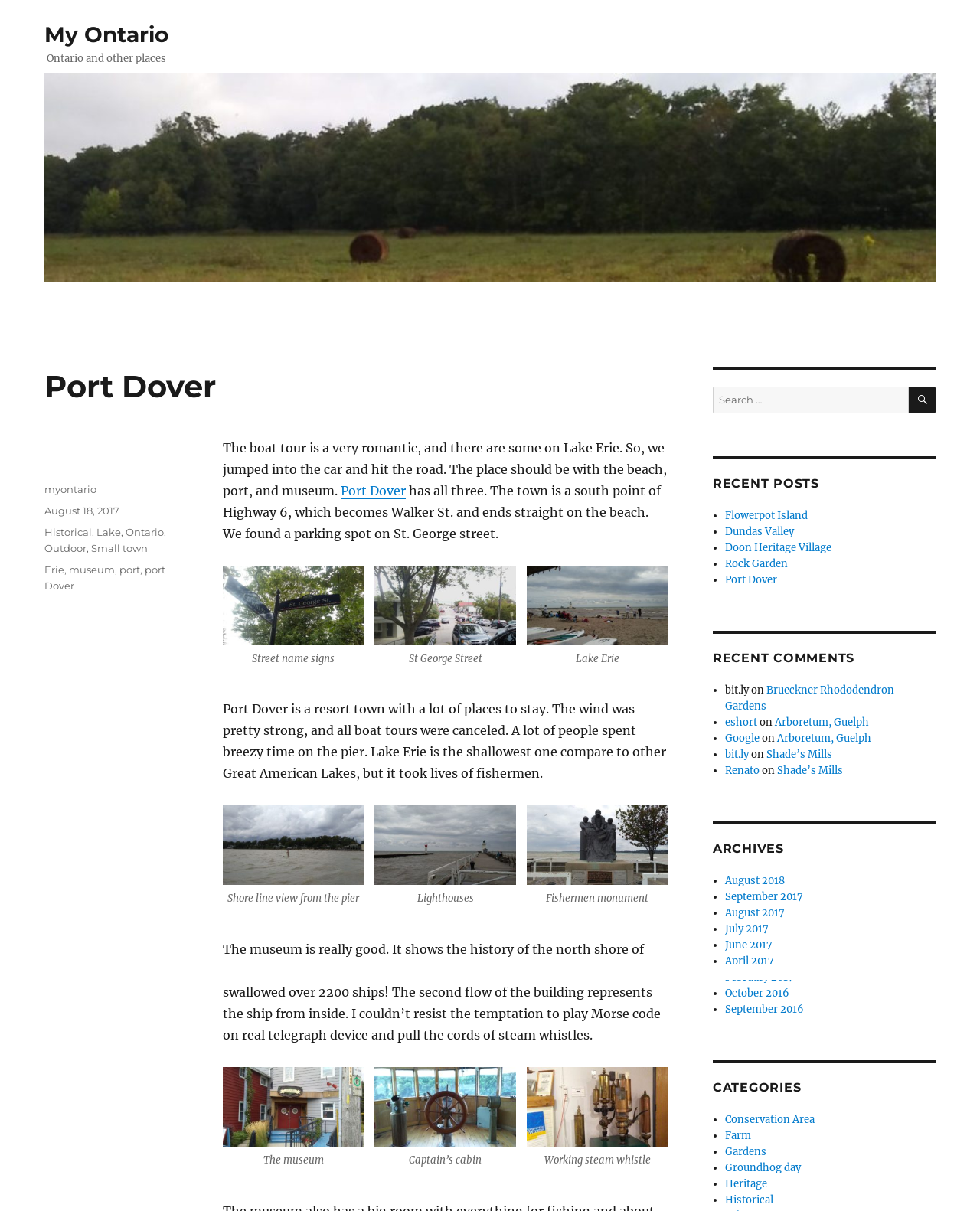Based on the image, give a detailed response to the question: What is the name of the town described in the article?

The article mentions 'Port Dover' as the name of the town, which is a resort town with a lot of places to stay, and it has a beach, port, and museum.